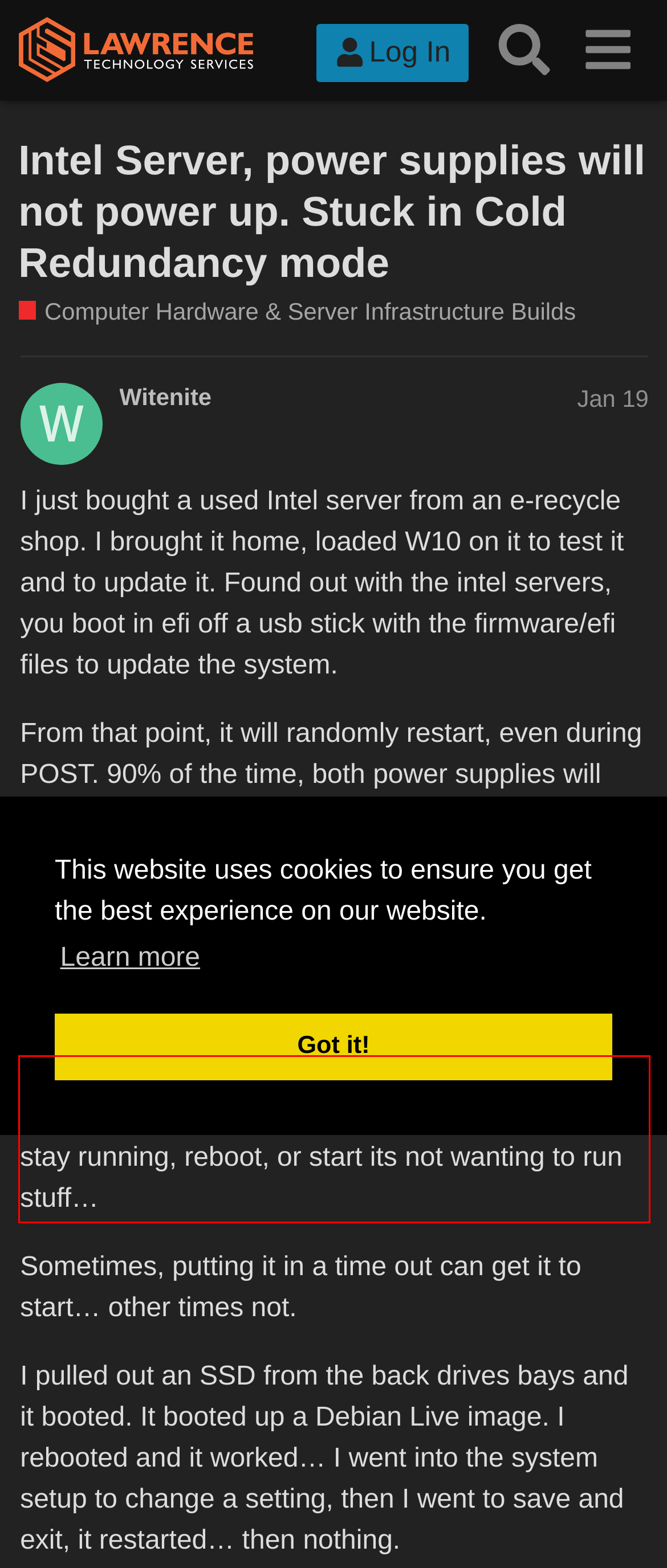In the screenshot of the webpage, find the red bounding box and perform OCR to obtain the text content restricted within this red bounding box.

When it wants to play nice, It will boot and sometimes I can get into the system setup. It might stay running, reboot, or start its not wanting to run stuff…